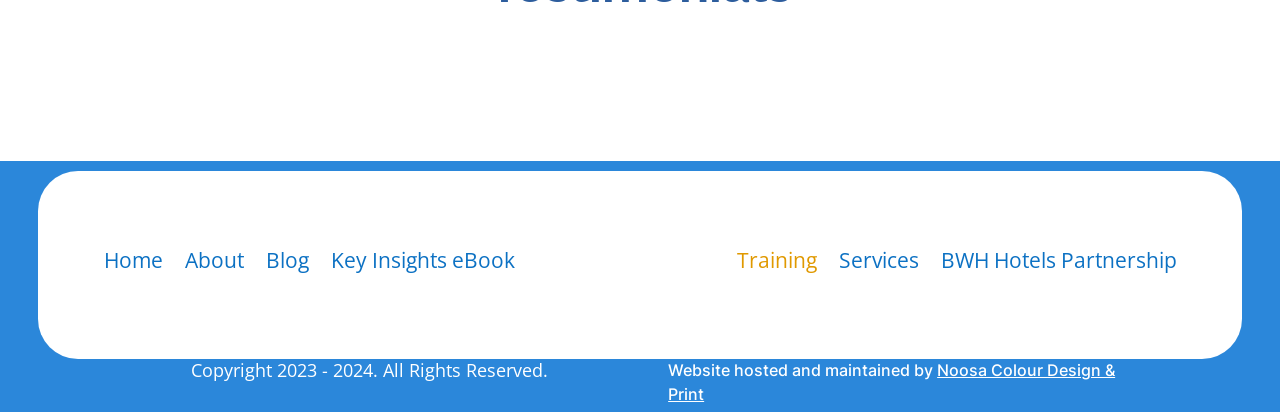Please find the bounding box coordinates of the clickable region needed to complete the following instruction: "download key insights eBook". The bounding box coordinates must consist of four float numbers between 0 and 1, i.e., [left, top, right, bottom].

[0.258, 0.416, 0.402, 0.848]